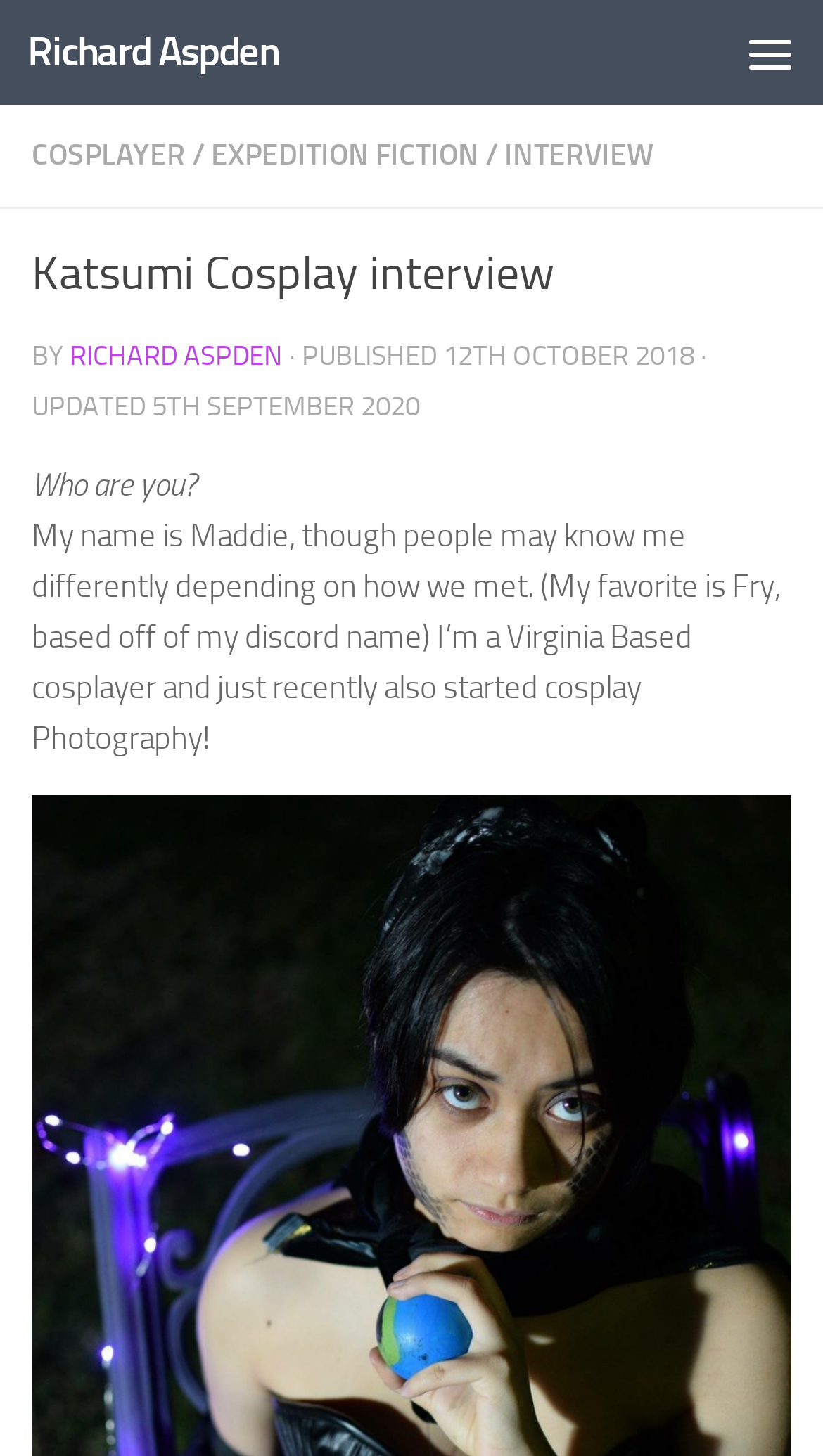Using the provided element description "parent_node: Richard Aspden title="Menu"", determine the bounding box coordinates of the UI element.

[0.872, 0.0, 1.0, 0.072]